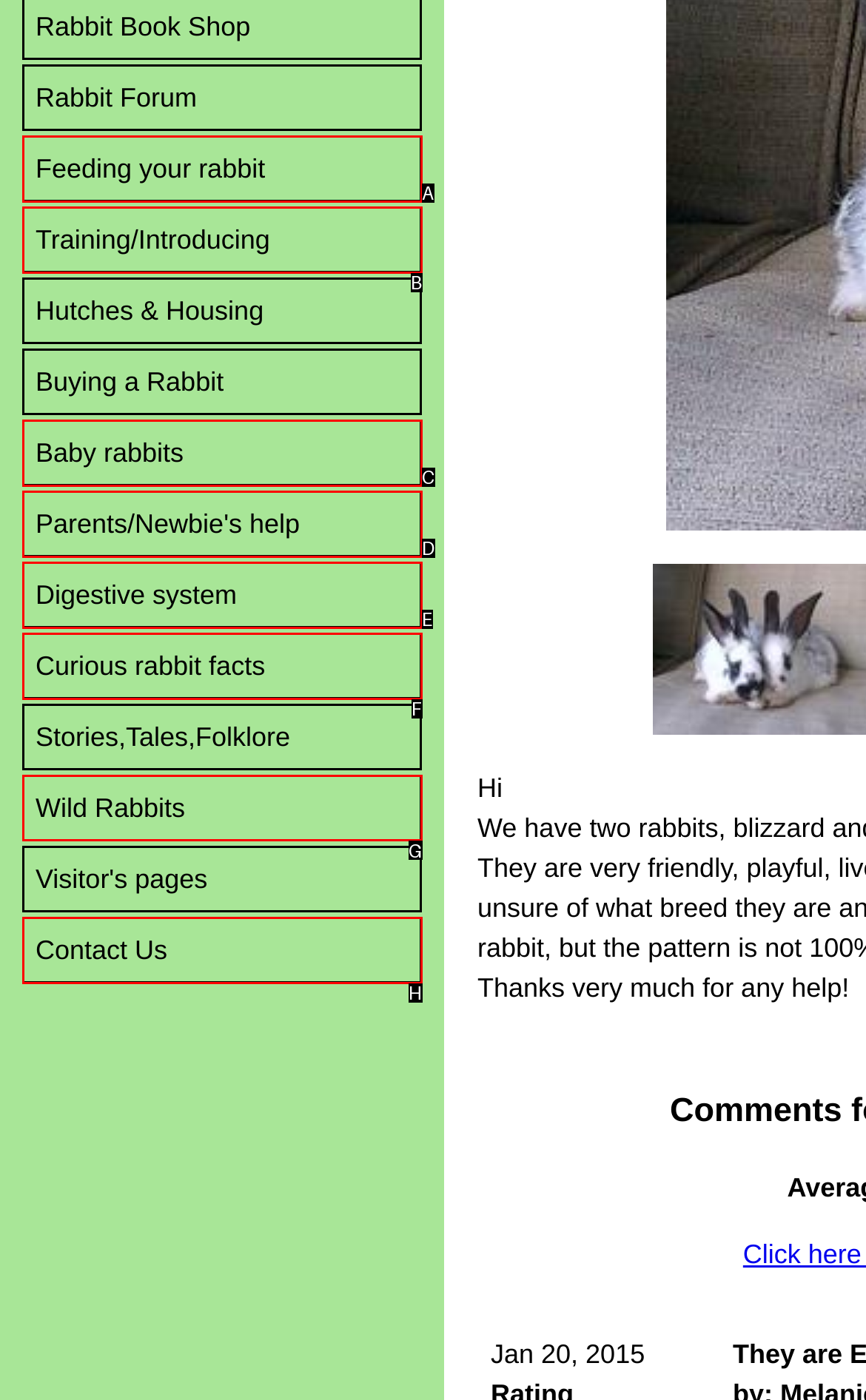Determine which HTML element corresponds to the description: Contact Us. Provide the letter of the correct option.

H